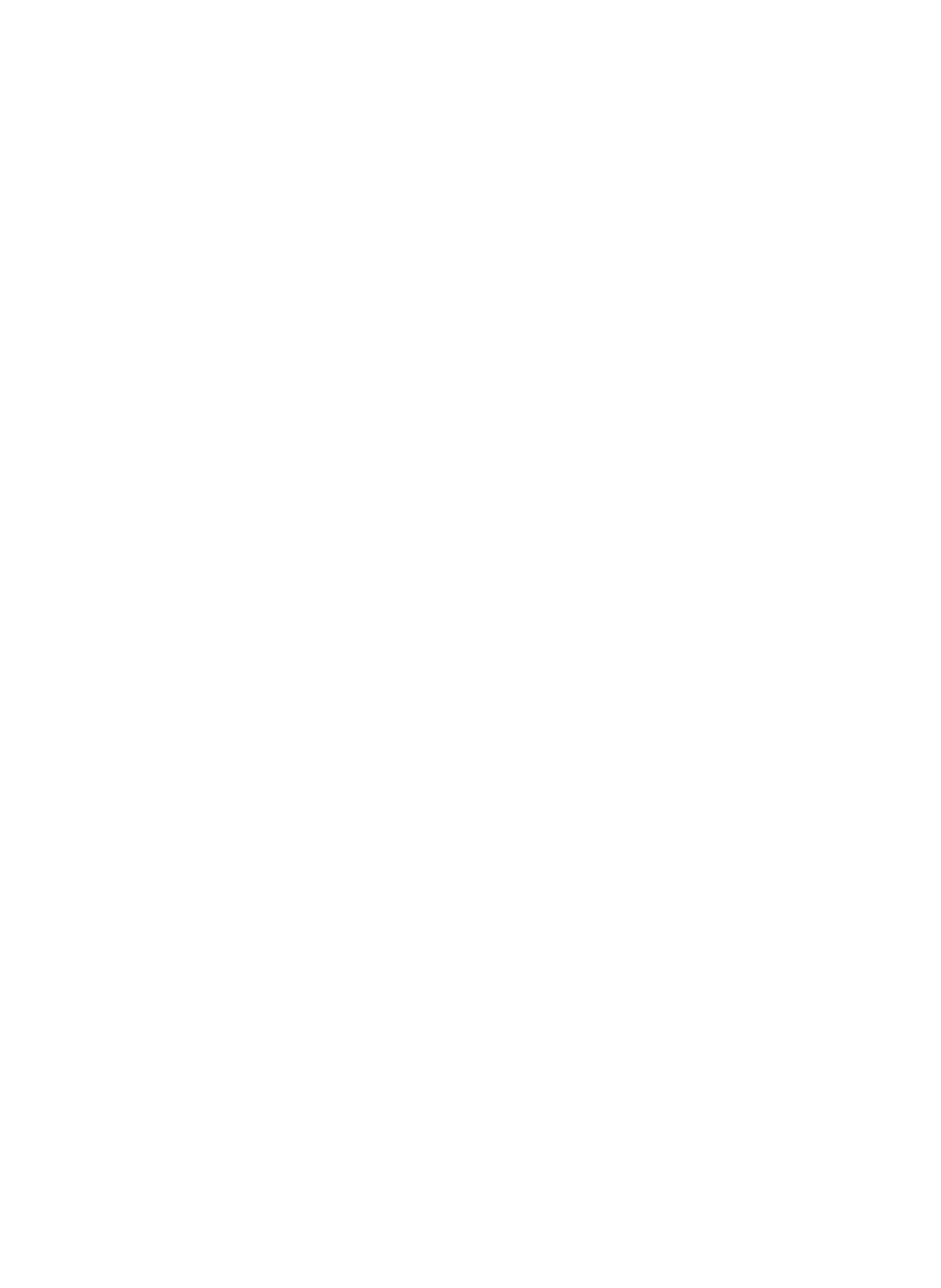What is the purpose of the 'Share this item' button?
Using the image, provide a concise answer in one word or a short phrase.

To share an item